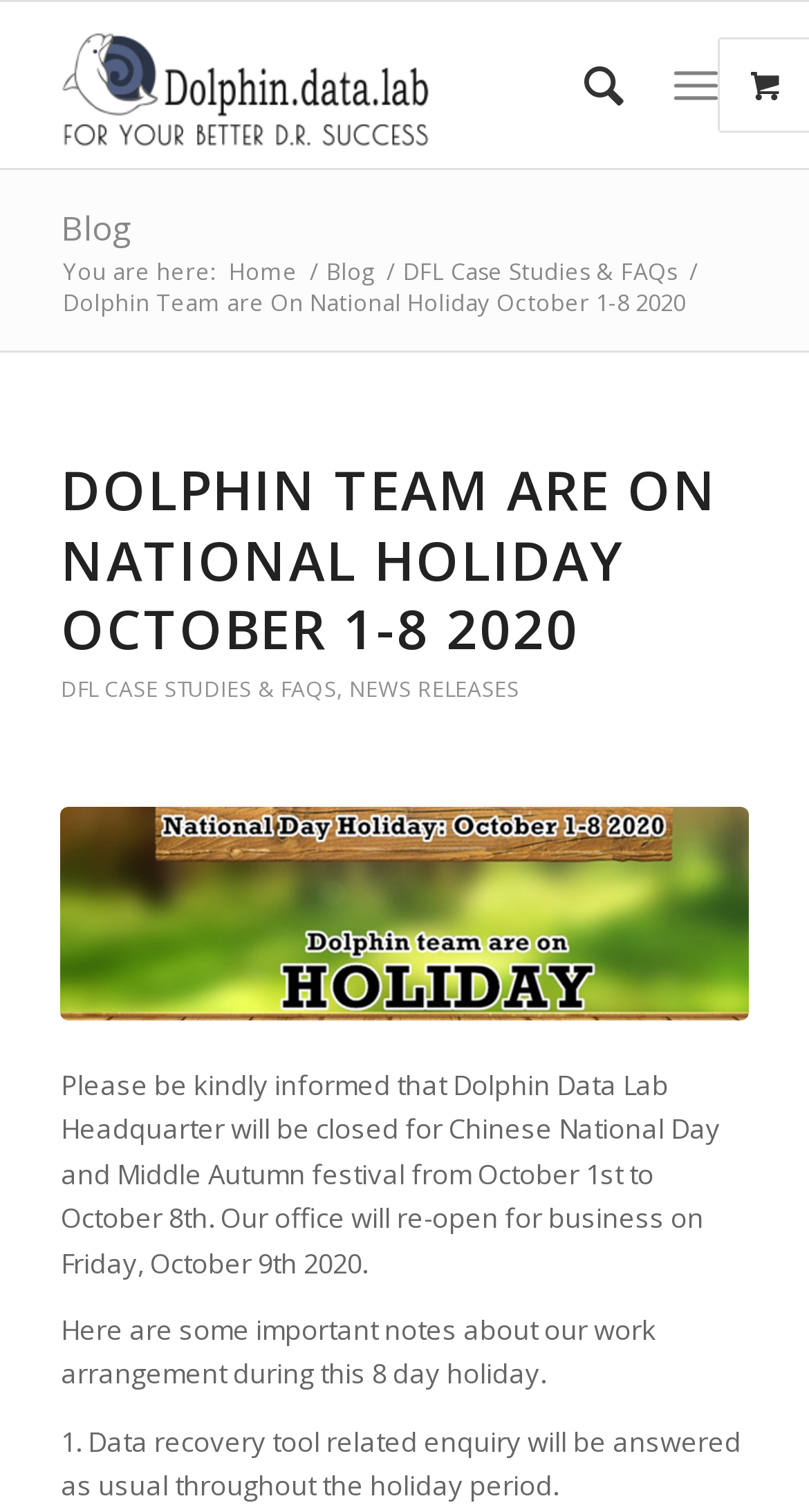Determine the title of the webpage and give its text content.

DOLPHIN TEAM ARE ON NATIONAL HOLIDAY OCTOBER 1-8 2020